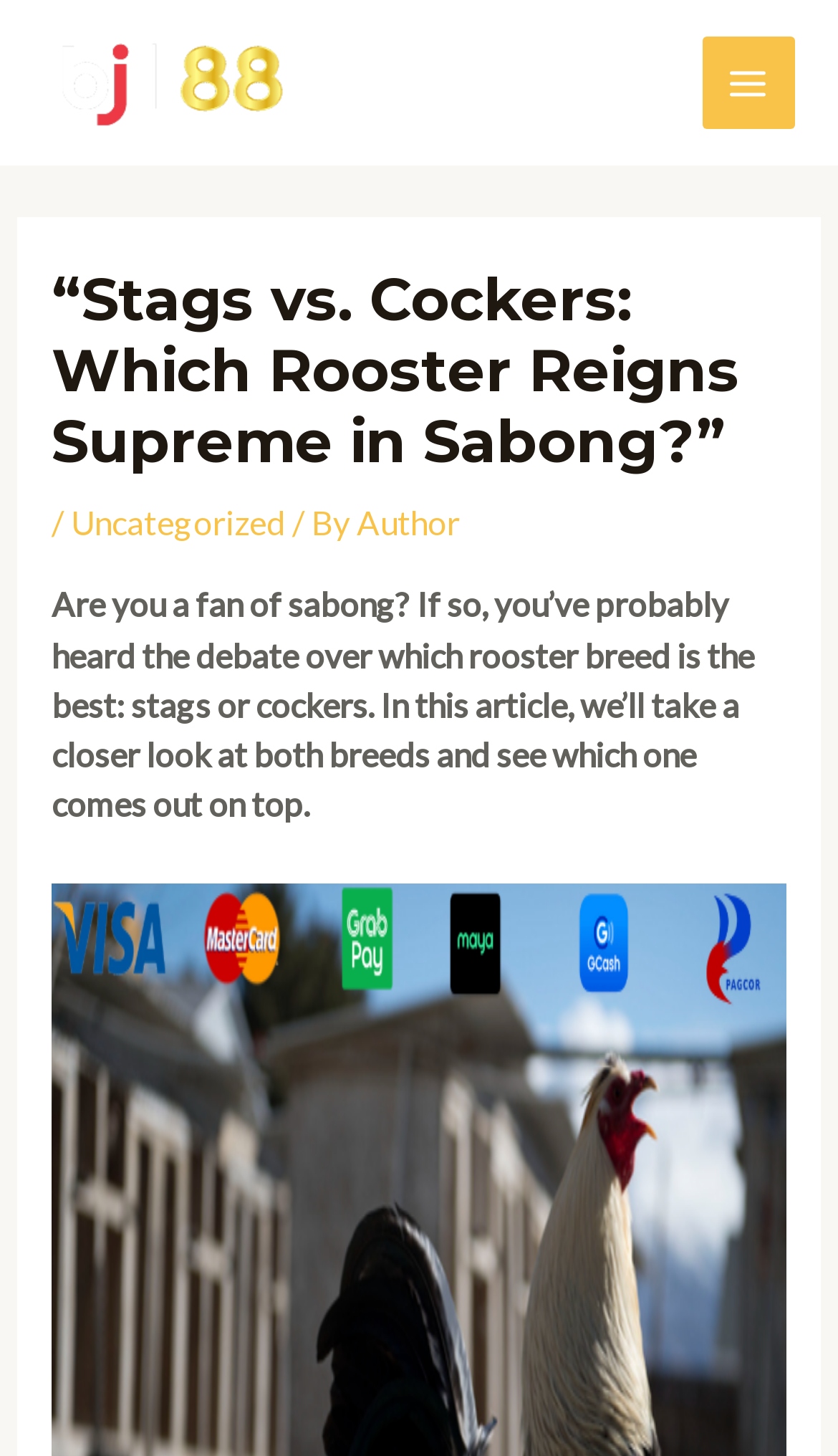Please find the main title text of this webpage.

“Stags vs. Cockers: Which Rooster Reigns Supreme in Sabong?”